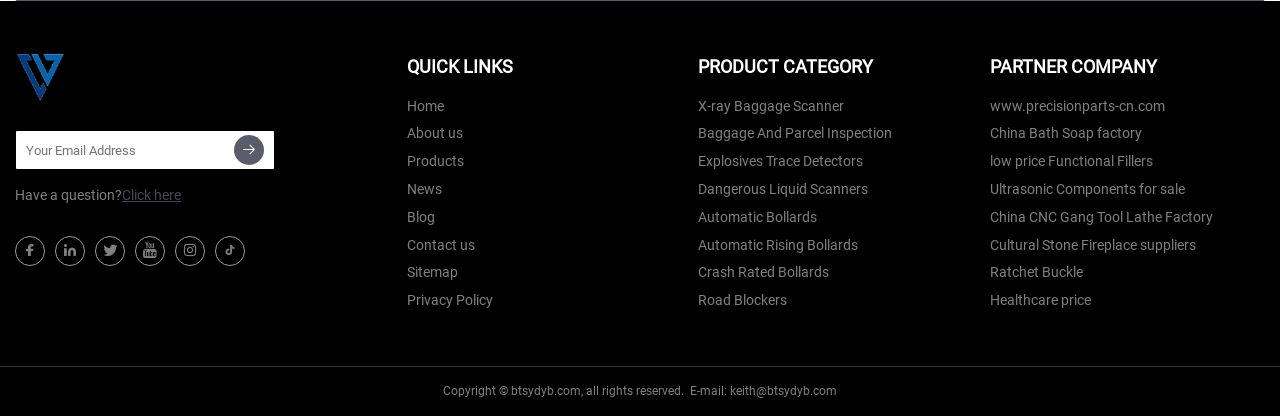Find the bounding box coordinates of the element you need to click on to perform this action: 'Go to the 'Home' page'. The coordinates should be represented by four float values between 0 and 1, in the format [left, top, right, bottom].

[0.318, 0.223, 0.347, 0.289]